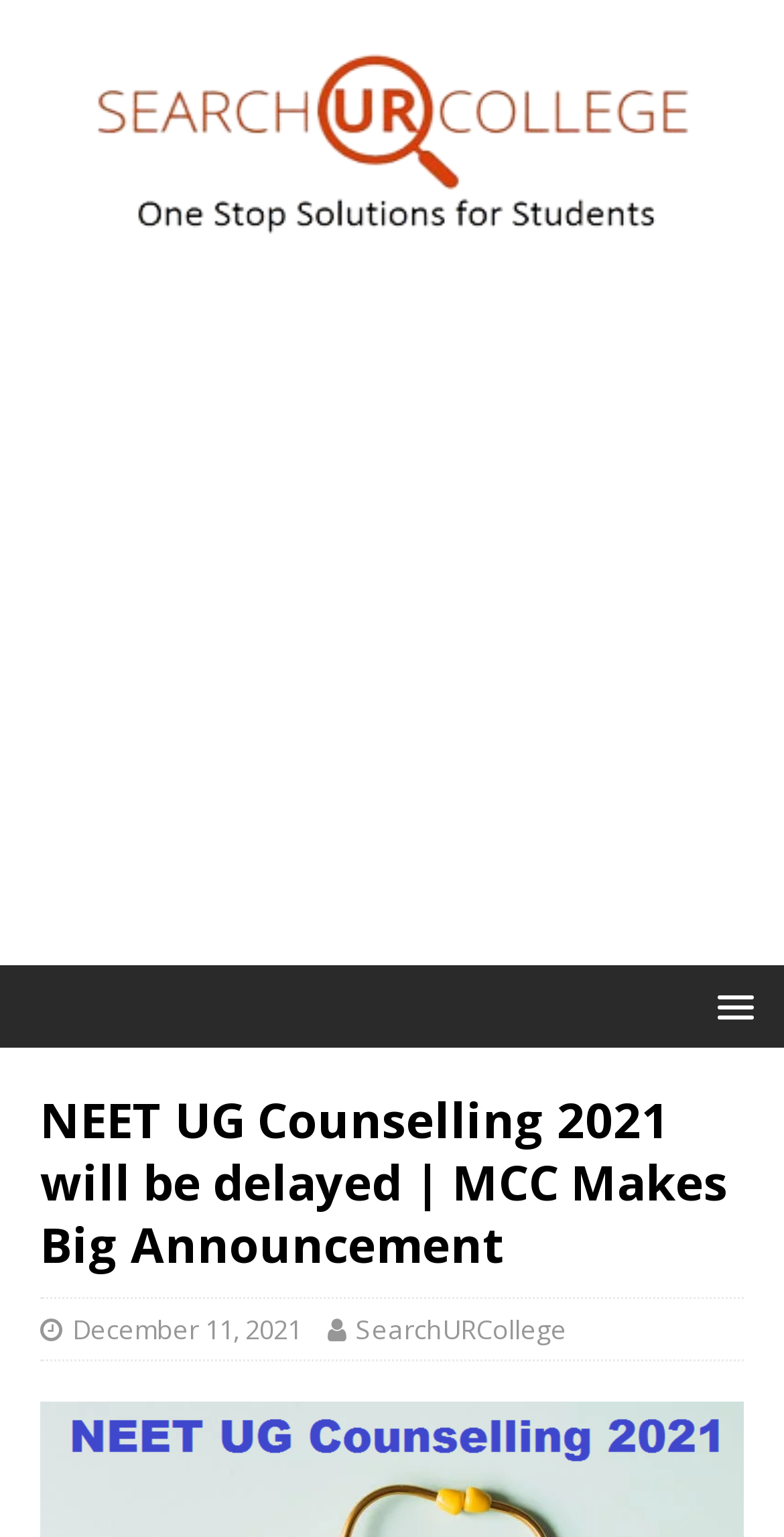Respond to the question with just a single word or phrase: 
What is the date of the latest article?

December 11, 2021